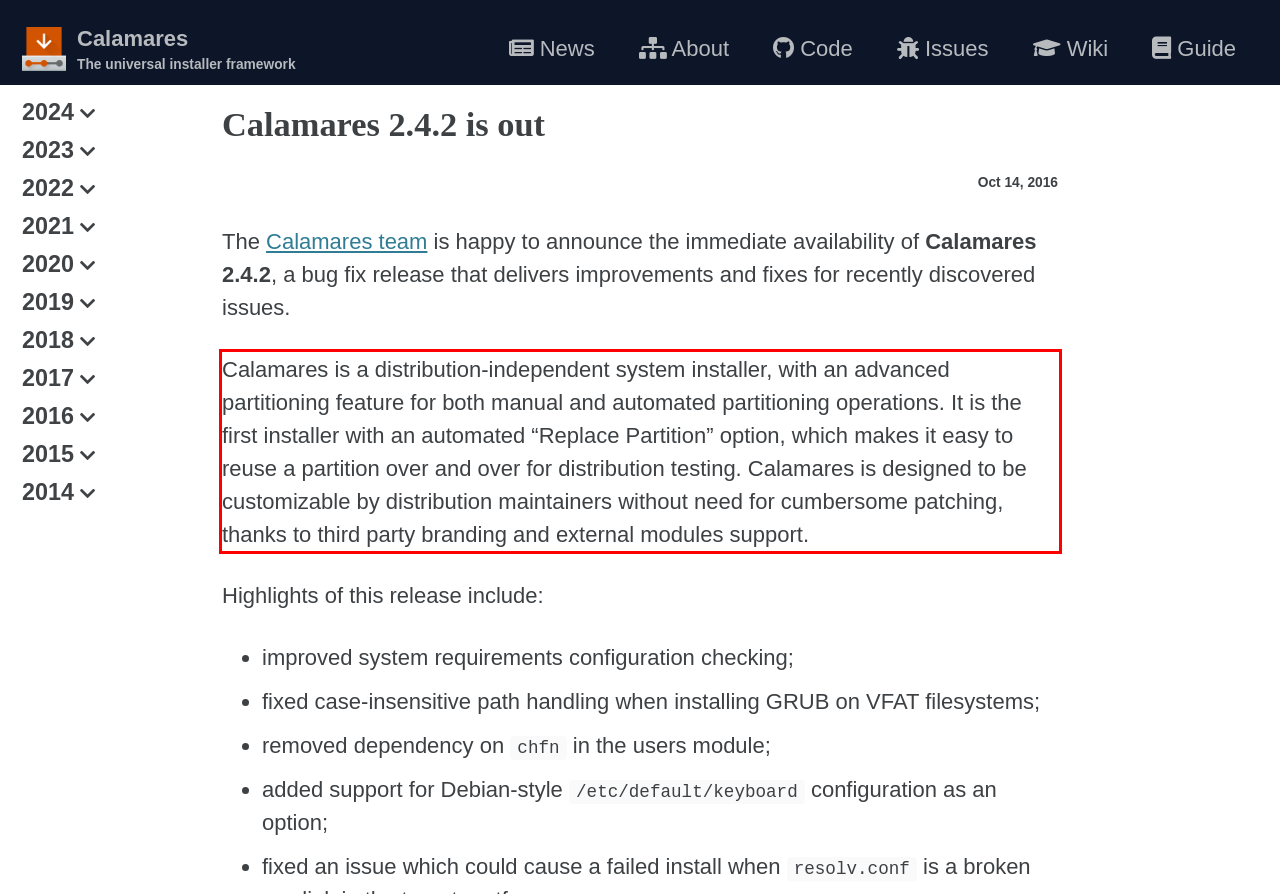You are presented with a webpage screenshot featuring a red bounding box. Perform OCR on the text inside the red bounding box and extract the content.

Calamares is a distribution-independent system installer, with an advanced partitioning feature for both manual and automated partitioning operations. It is the first installer with an automated “Replace Partition” option, which makes it easy to reuse a partition over and over for distribution testing. Calamares is designed to be customizable by distribution maintainers without need for cumbersome patching, thanks to third party branding and external modules support.